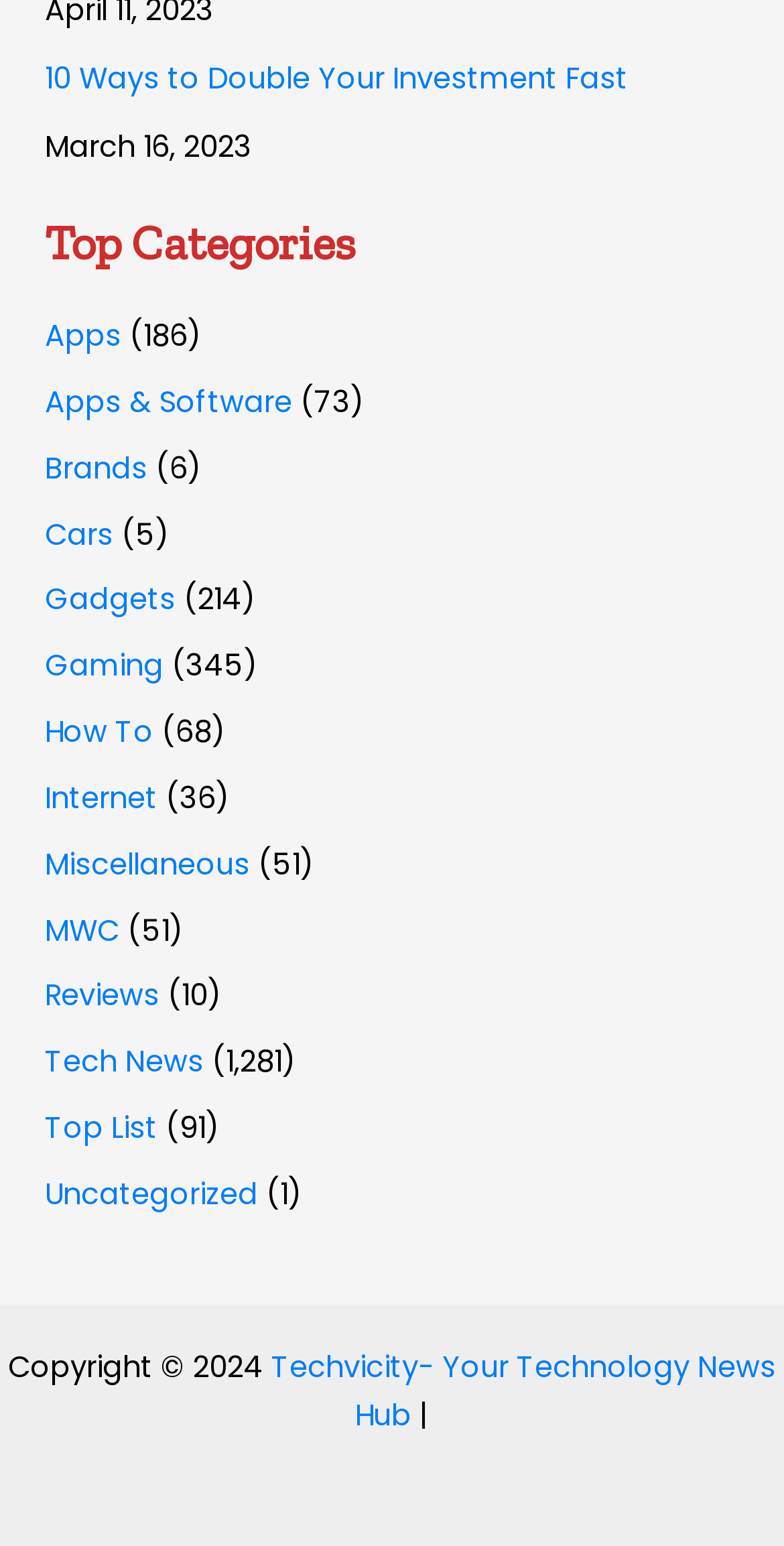Analyze the image and give a detailed response to the question:
What is the date of the latest article?

I found the date of the latest article by looking at the time element with the text 'March 16, 2023' which is located at the top of the webpage.